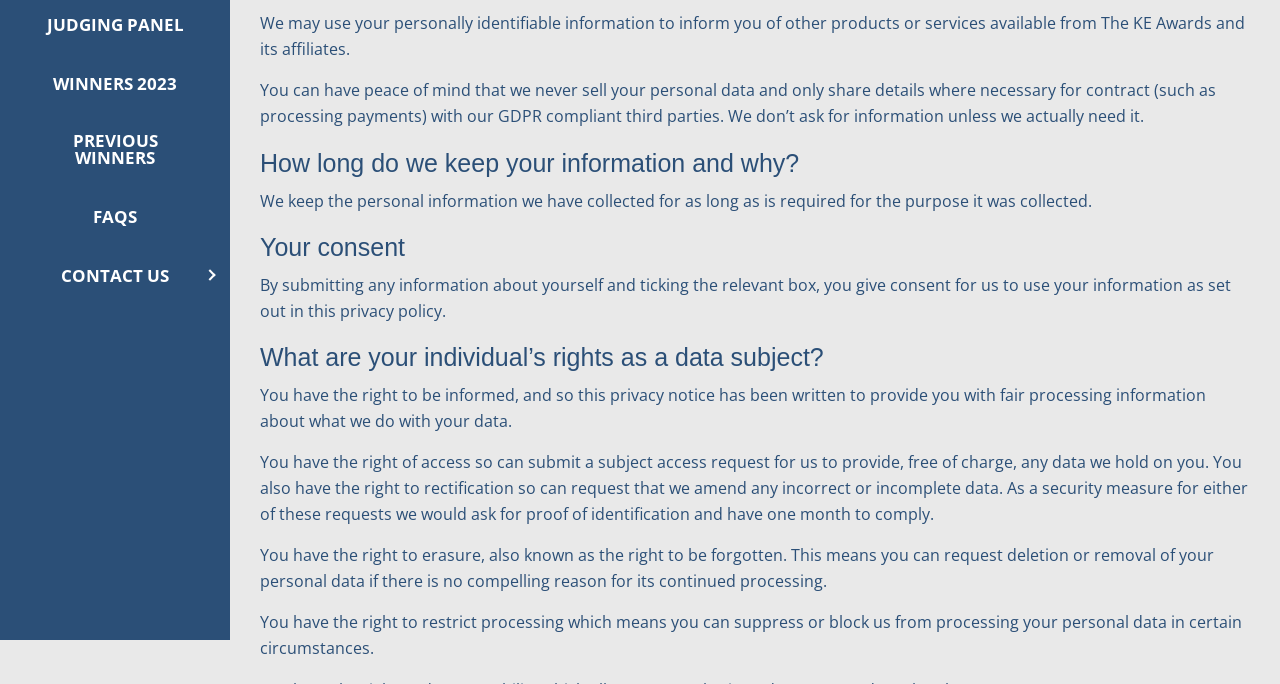Using the description "Contact Us", predict the bounding box of the relevant HTML element.

[0.0, 0.358, 0.18, 0.444]